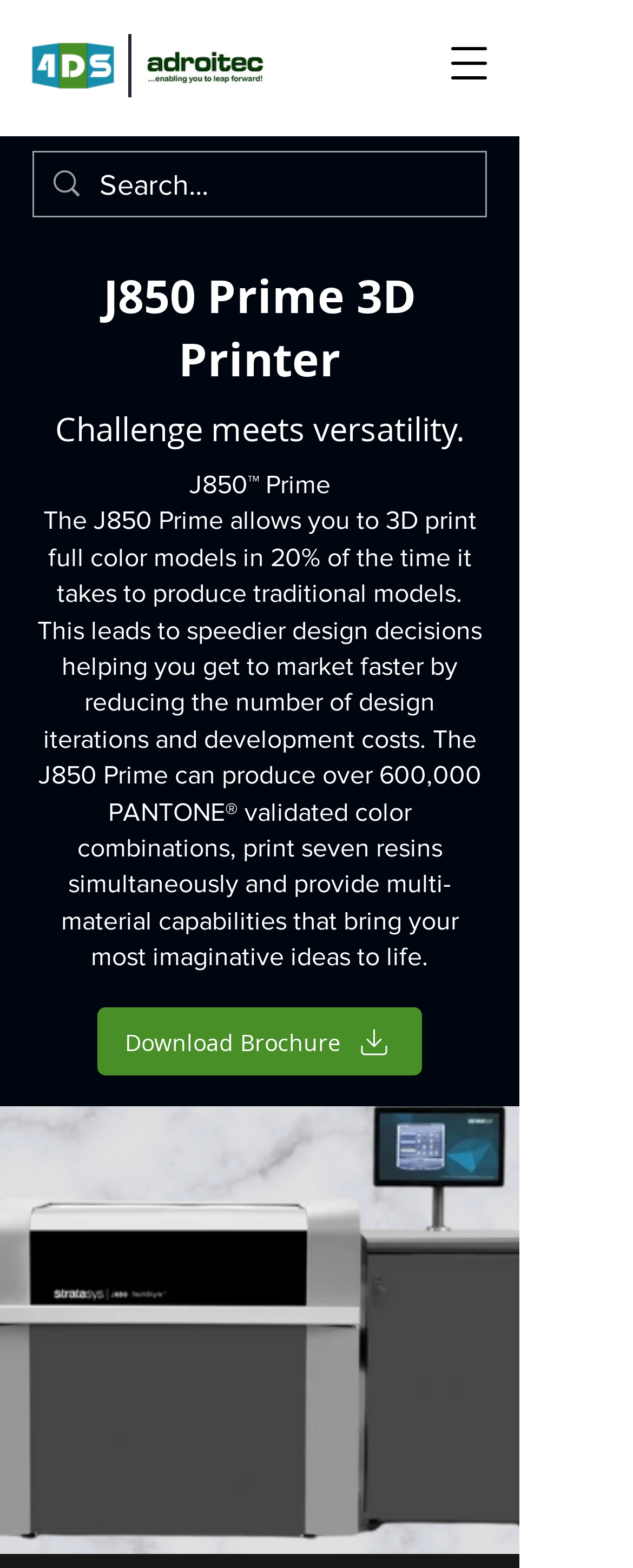Offer an extensive depiction of the webpage and its key elements.

The webpage is about the J850 Prime 3D Printer, with a prominent heading at the top center of the page. Below the heading, there is a brief tagline "Challenge meets versatility." followed by the product name "J850™ Prime". 

On the top left, there are two logos: the 4DSimulations logo and the Adroitec logo, positioned side by side. 

On the top right, there is a navigation menu button labeled "Open navigation menu". 

Below the product name, there is a detailed description of the J850 Prime, which explains its capabilities and benefits, including 3D printing full-color models, reducing design iterations, and development costs. 

On the top center, there is a search bar with a magnifying glass icon, allowing users to search for specific content. 

At the bottom center, there is a "Download Brochure" link, providing users with an option to access more detailed information about the product.